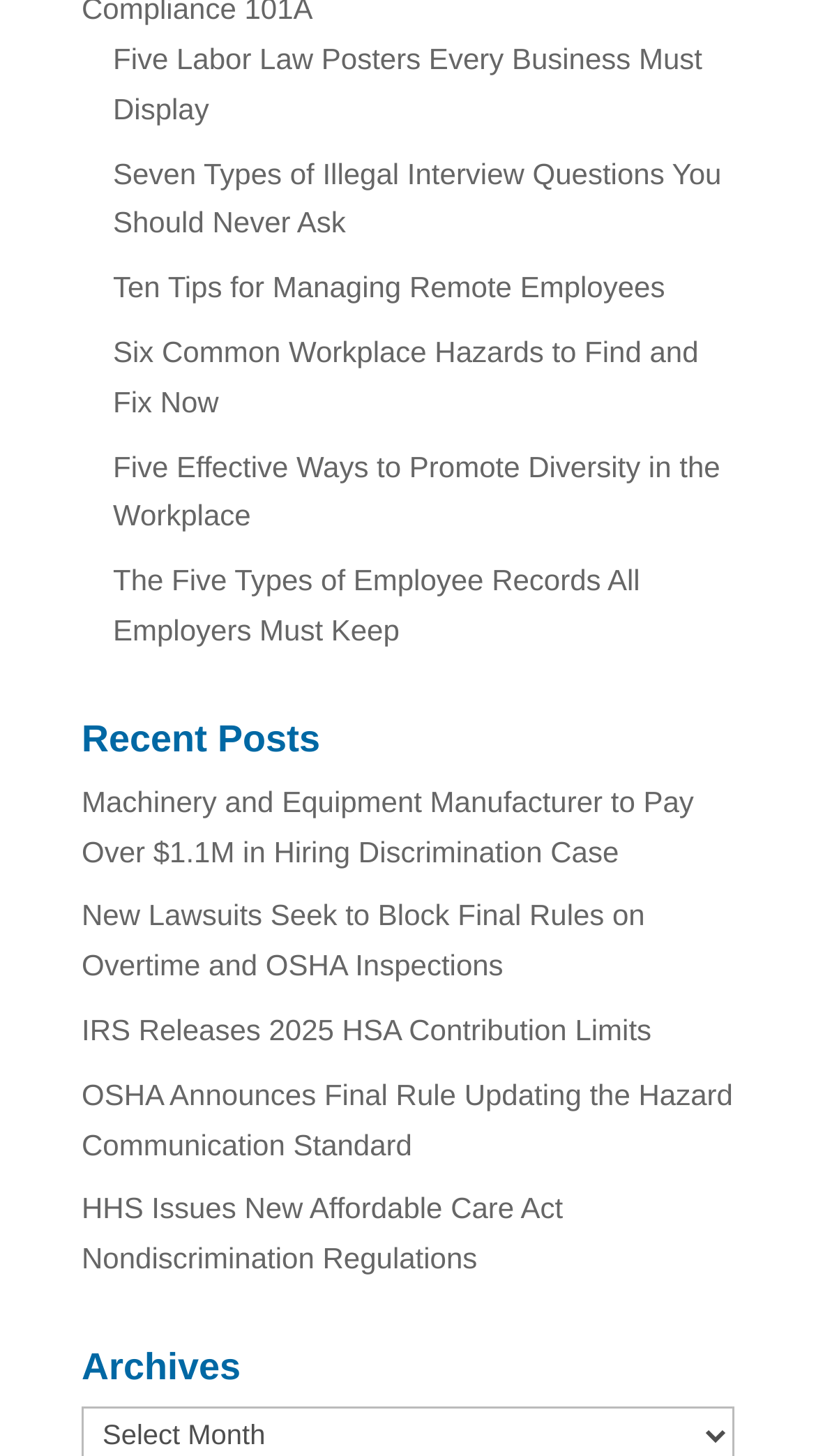What is the last link under the 'Recent Posts' heading about?
Use the image to give a comprehensive and detailed response to the question.

The last link under the 'Recent Posts' heading has the text 'HHS Issues New Affordable Care Act Nondiscrimination Regulations', which suggests that the link is about the Affordable Care Act.